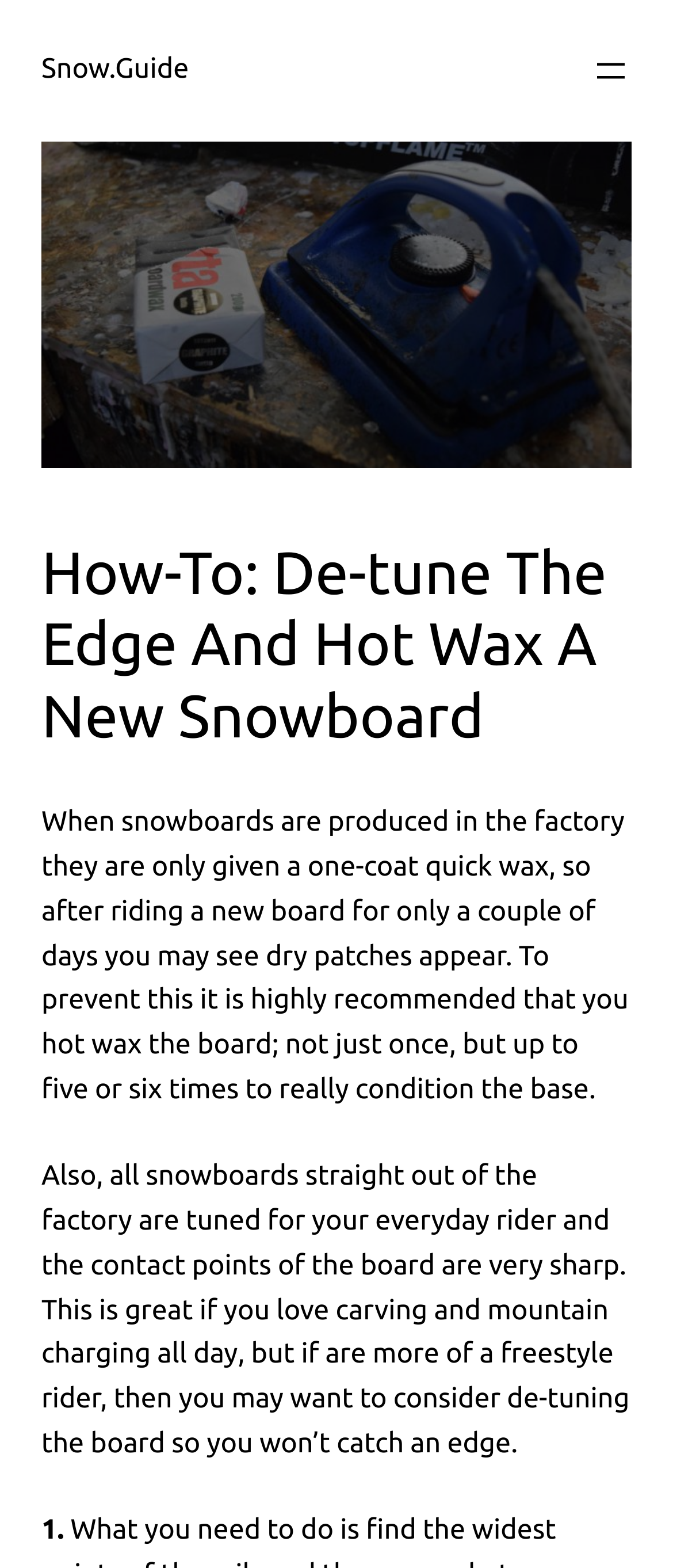Determine the bounding box coordinates of the UI element described below. Use the format (top-left x, top-left y, bottom-right x, bottom-right y) with floating point numbers between 0 and 1: aria-label="Open menu"

[0.877, 0.032, 0.938, 0.058]